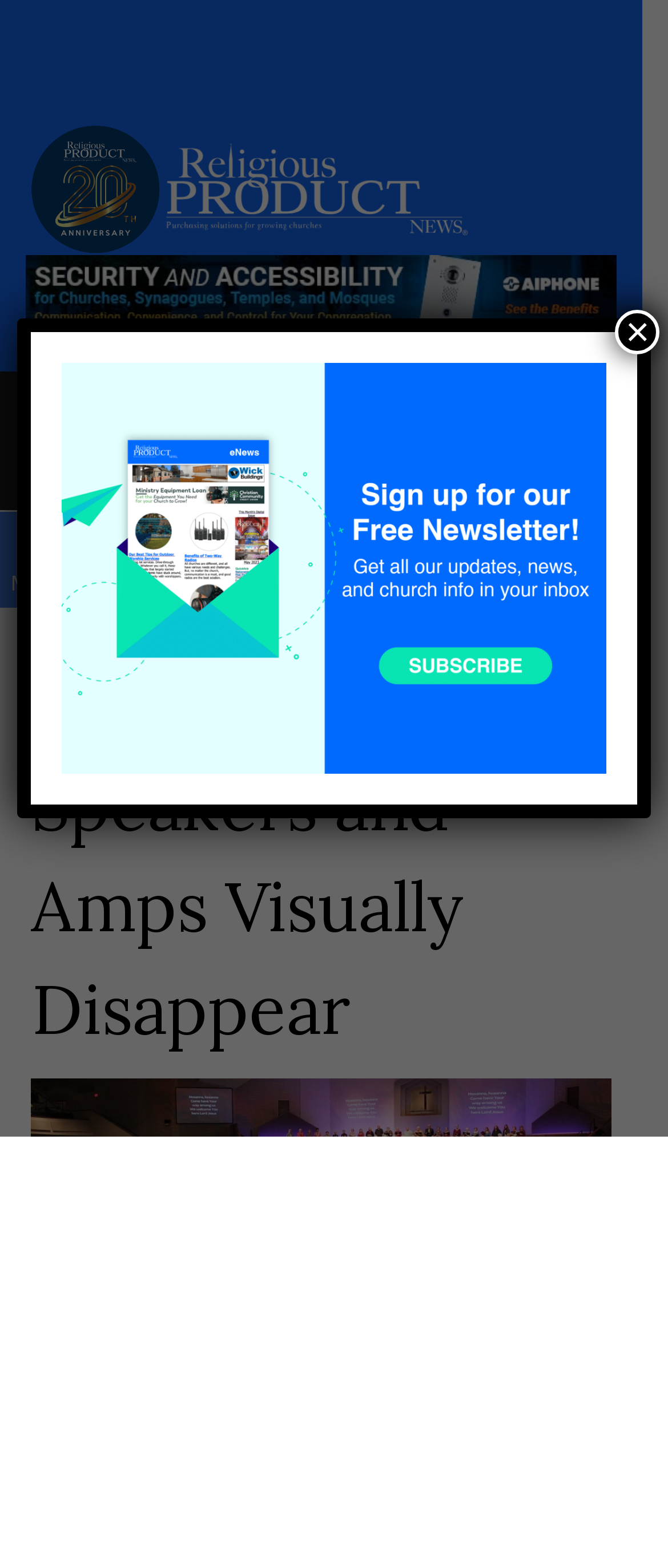What are the main categories on the webpage?
Look at the image and construct a detailed response to the question.

The main categories on the webpage can be found in the headings and links on the webpage. The headings 'IN EVERY ISSUE', 'ARTICLES', 'BUYER’S GUIDE', 'E-NEWS', and 'SUBSCRIBE' suggest that these are the main categories on the webpage. Each of these headings has a corresponding link, indicating that they are clickable and lead to different sections of the webpage.